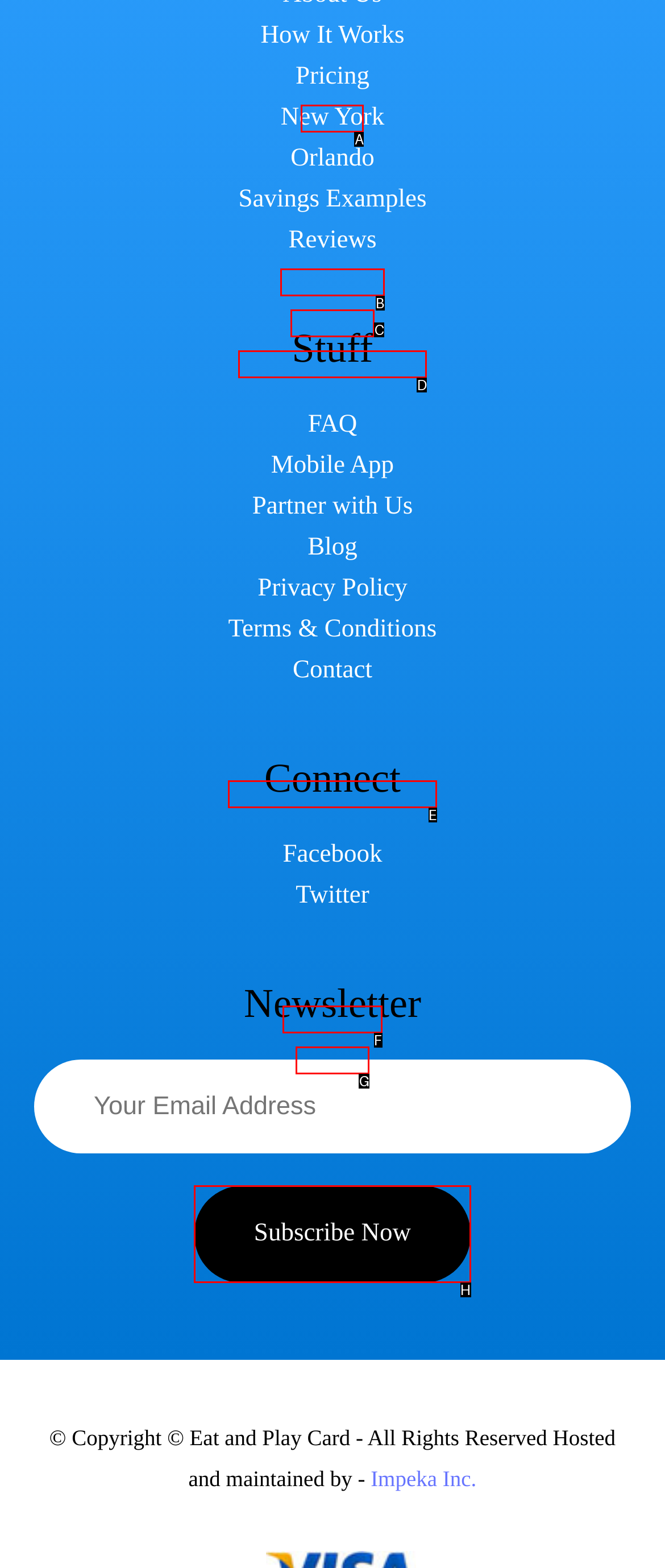Identify the letter of the UI element you need to select to accomplish the task: Subscribe to the newsletter.
Respond with the option's letter from the given choices directly.

H